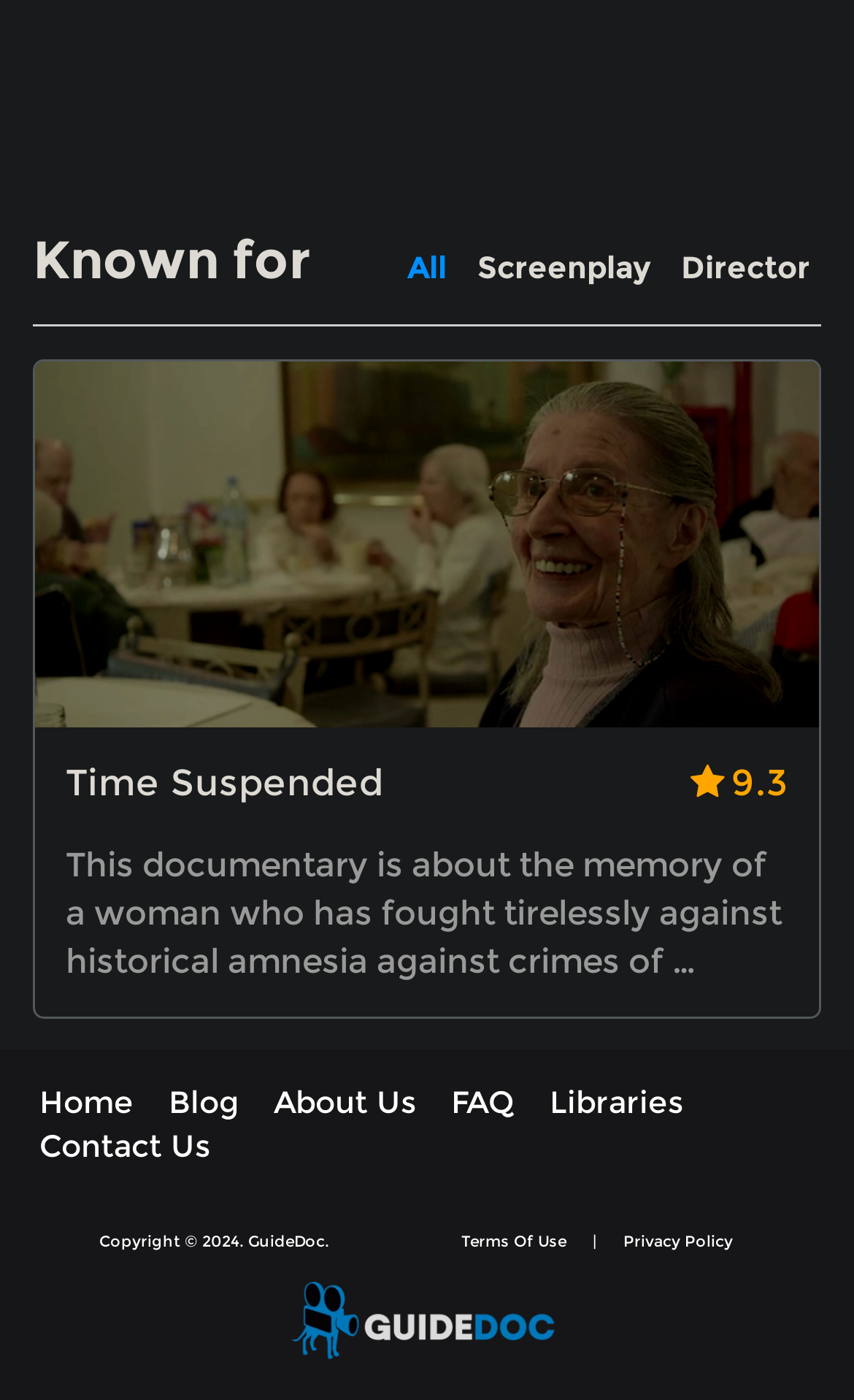Can you specify the bounding box coordinates for the region that should be clicked to fulfill this instruction: "View 'FAQ' page".

[0.528, 0.771, 0.603, 0.802]